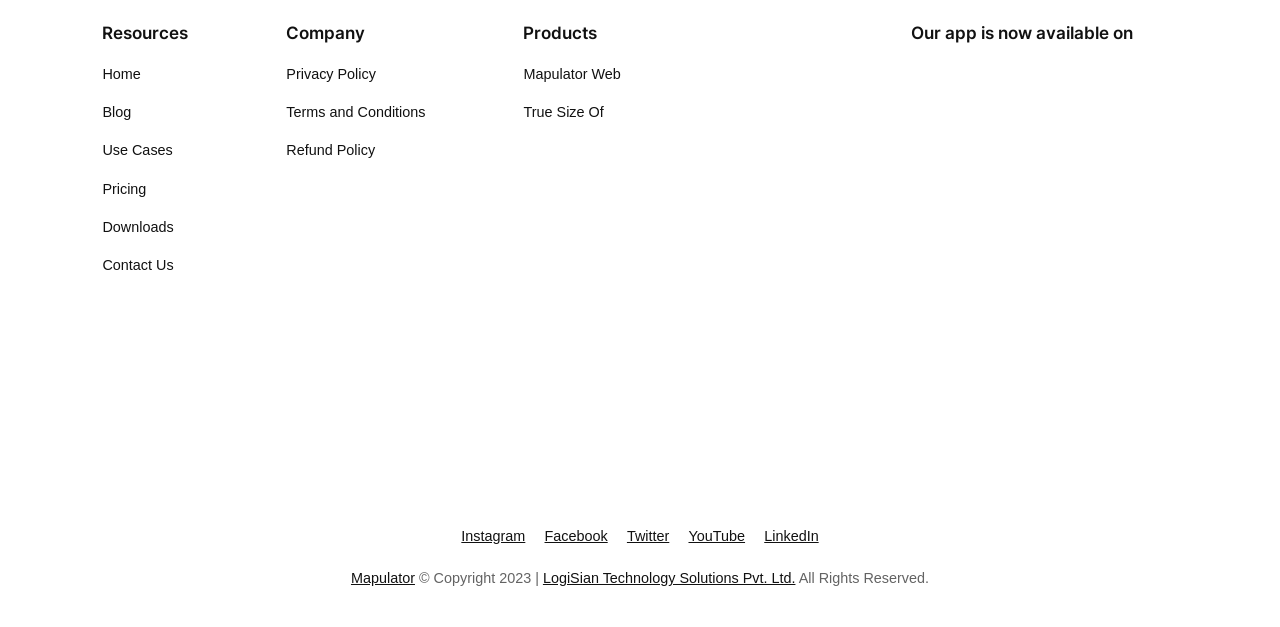Analyze the image and deliver a detailed answer to the question: What is the purpose of the 'Use Cases' link?

The 'Use Cases' link is part of the Resources category, which suggests that it is related to the product or service offered by the company. The purpose of this link is likely to display use cases or examples of how the product can be used, providing more information to potential customers.